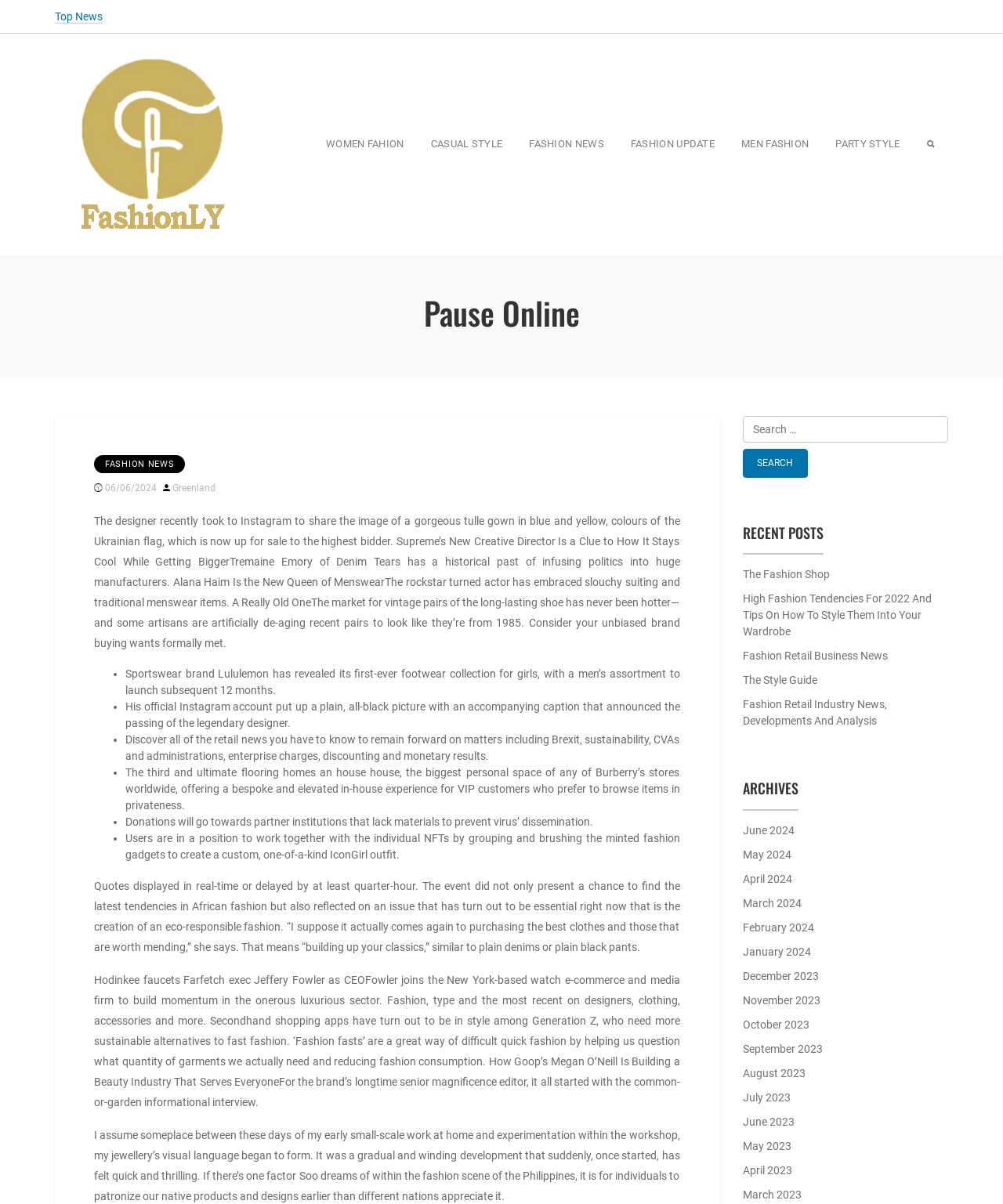Provide a thorough description of this webpage.

The webpage is a fashion news website with a clean and organized layout. At the top, there is a navigation bar with a link to the homepage, labeled "↑", and a search bar on the right side. Below the navigation bar, there is a heading "Top News" followed by a link to "Fashionly" with an accompanying image.

The main content area is divided into two sections. On the left side, there is a list of news articles with headings and summaries. The articles are organized in a vertical list, with each article separated by a horizontal line. The headings of the articles are in a larger font size, and the summaries are in a smaller font size. The articles cover various topics related to fashion, including news, trends, and designer profiles.

On the right side, there are several sections, including "RECENT POSTS", "ARCHIVES", and a list of links to other fashion-related websites. The "RECENT POSTS" section lists several recent articles with headings and links to read more. The "ARCHIVES" section lists links to articles from previous months, organized in a vertical list.

At the bottom of the page, there is a footer section with a list of links to other pages on the website, including "The Fashion Shop", "High Fashion Trends For 2022 And Tips On How To Style Them Into Your Wardrobe", and "Fashion Retail Business News".